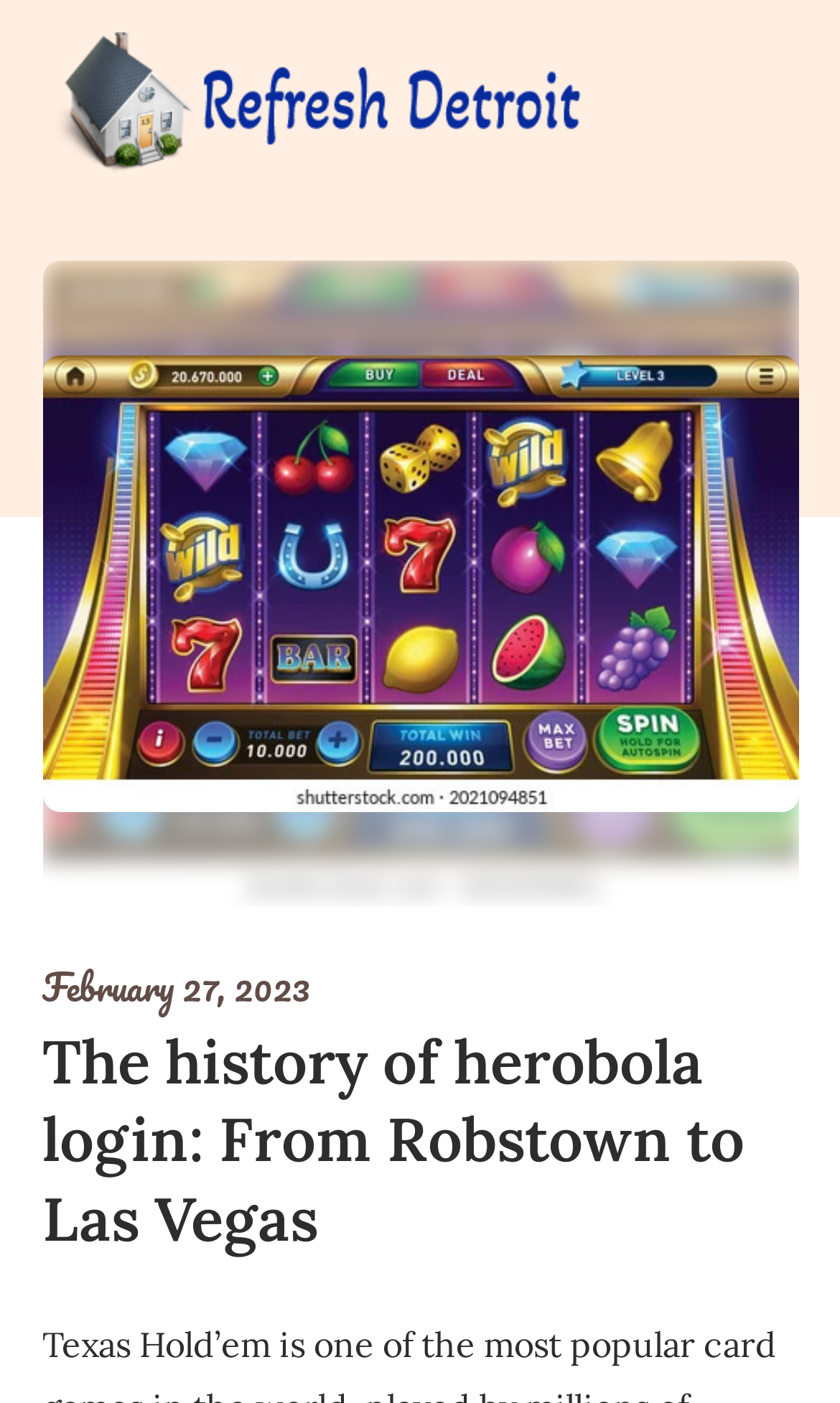Give a detailed explanation of the elements present on the webpage.

The webpage is about the history of Herobola login, a popular online platform. At the top left of the page, there is a link to "Refresh Detroit" accompanied by an image with the same name. Below this, there is a large image related to Herobola login, taking up most of the top section of the page. 

Above the main content area, there is a header section that contains a link to the date "February 27, 2023" and a heading that reads "The history of herobola login: From Robstown to Las Vegas". The heading is prominently displayed, indicating that the main content of the page is about the history of Herobola login.